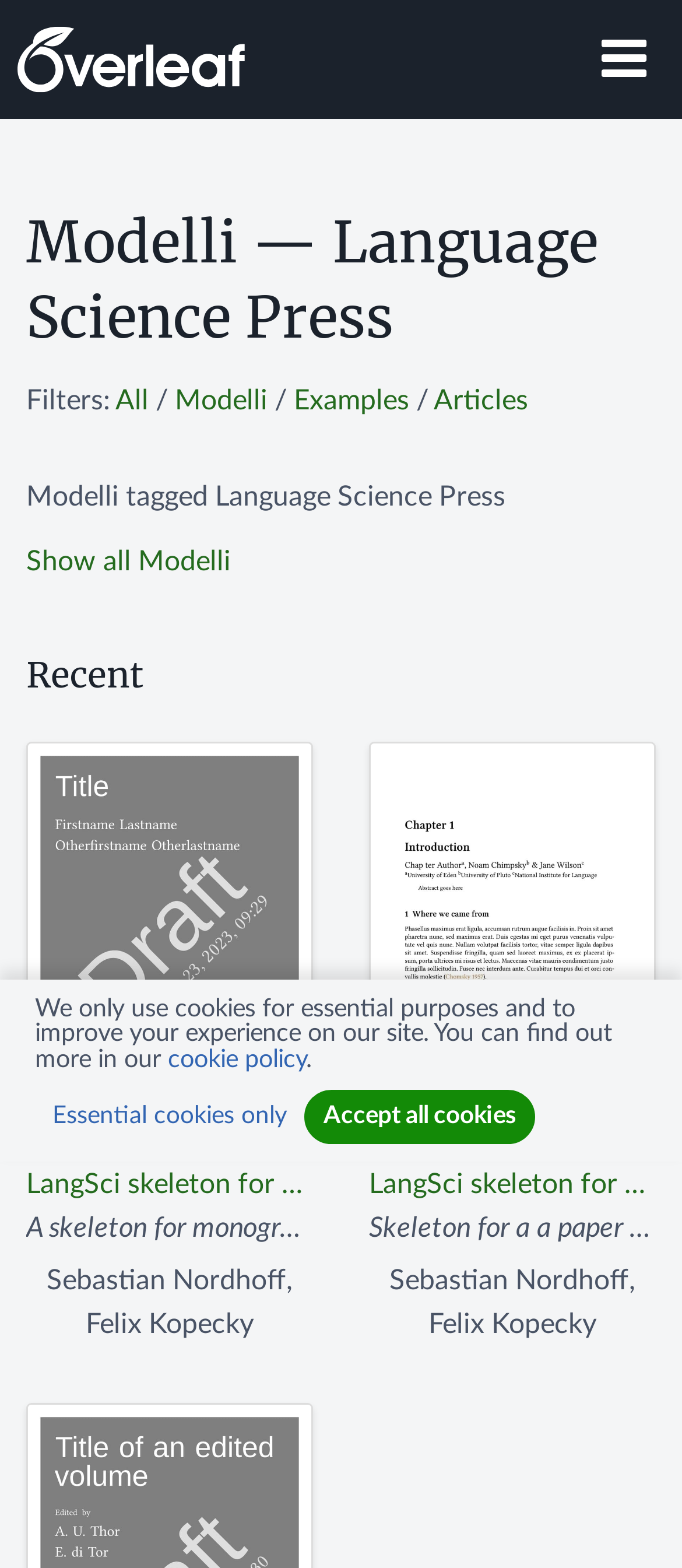Using floating point numbers between 0 and 1, provide the bounding box coordinates in the format (top-left x, top-left y, bottom-right x, bottom-right y). Locate the UI element described here: aria-label="Open navigation menu"

None